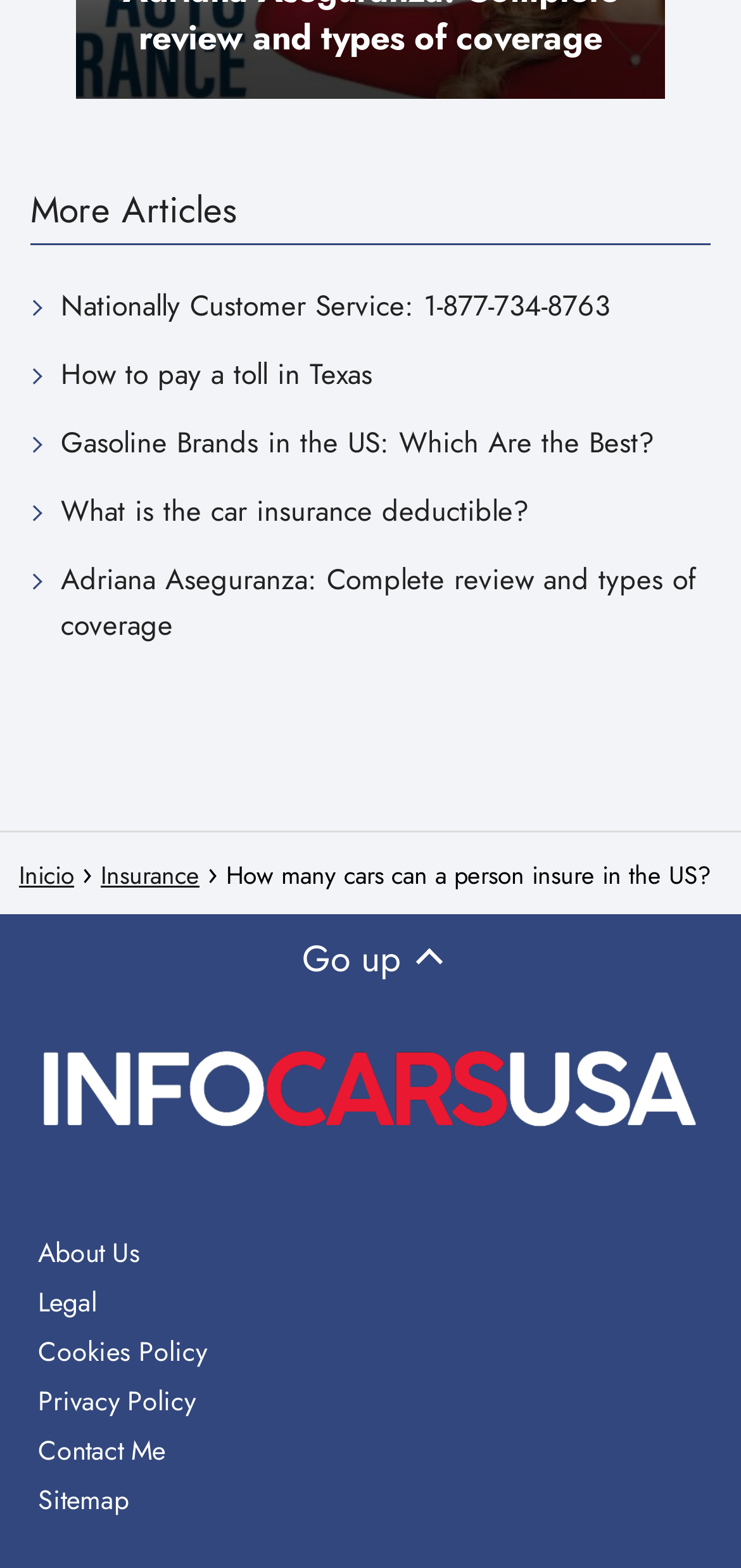Find the bounding box coordinates for the element described here: "Nationally Customer Service: 1-877-734-8763".

[0.082, 0.181, 0.823, 0.21]